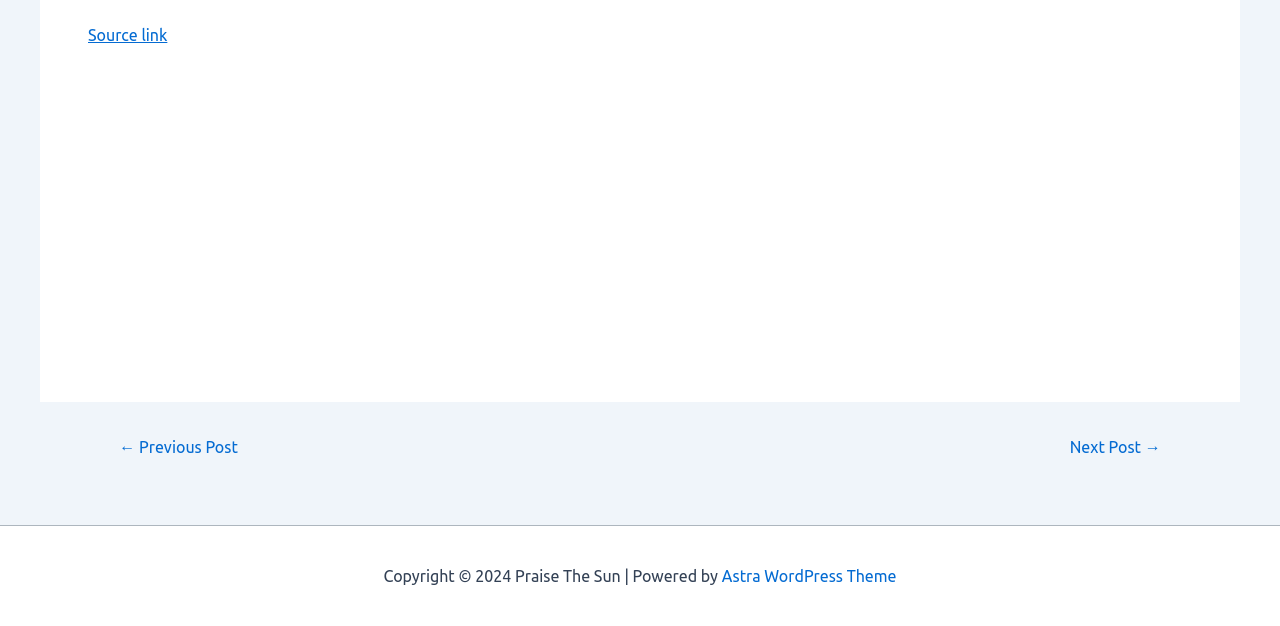Respond with a single word or phrase for the following question: 
How many sections are there in the webpage?

3